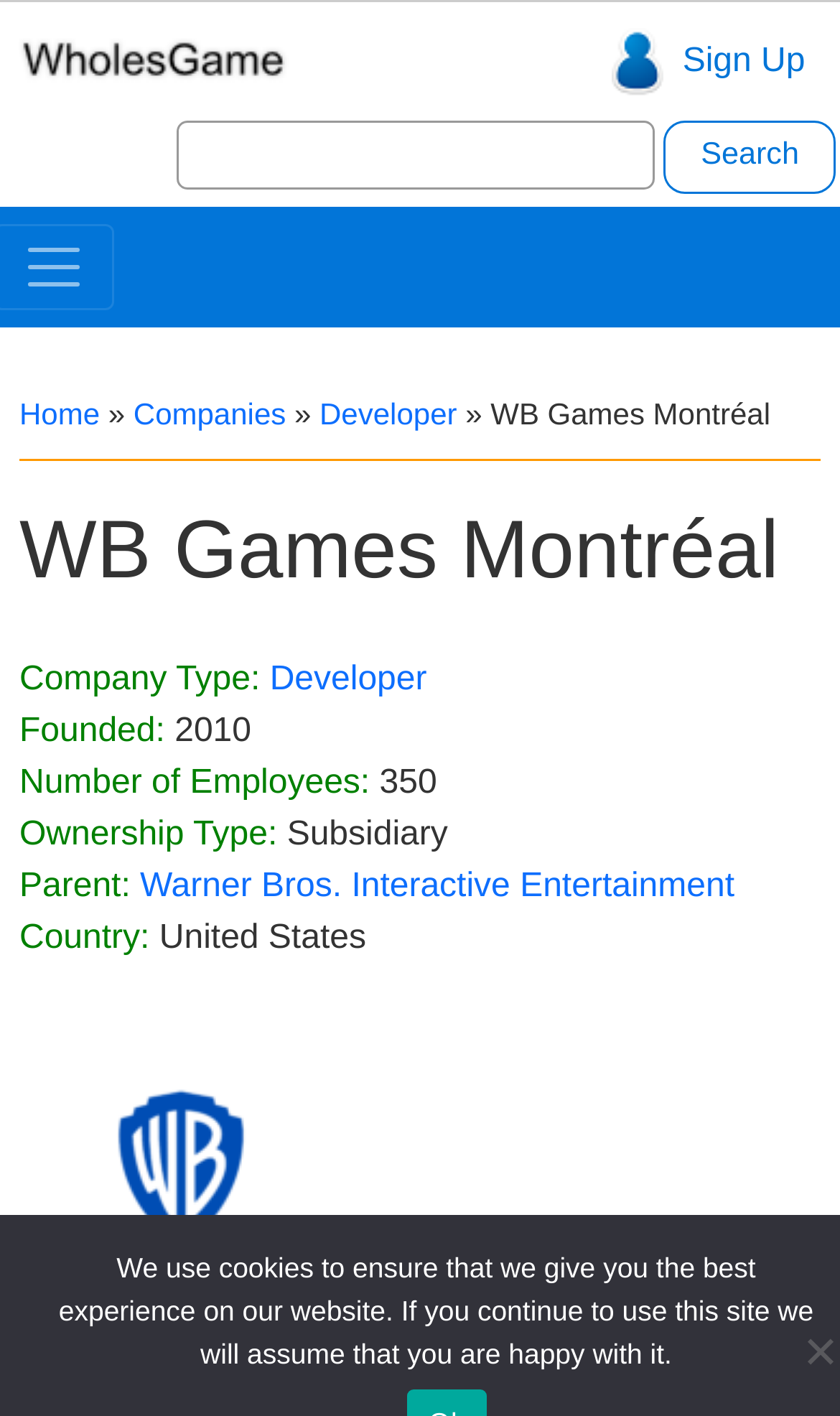Find and provide the bounding box coordinates for the UI element described with: "parent_node: Search for: value="Search"".

[0.791, 0.086, 0.995, 0.137]